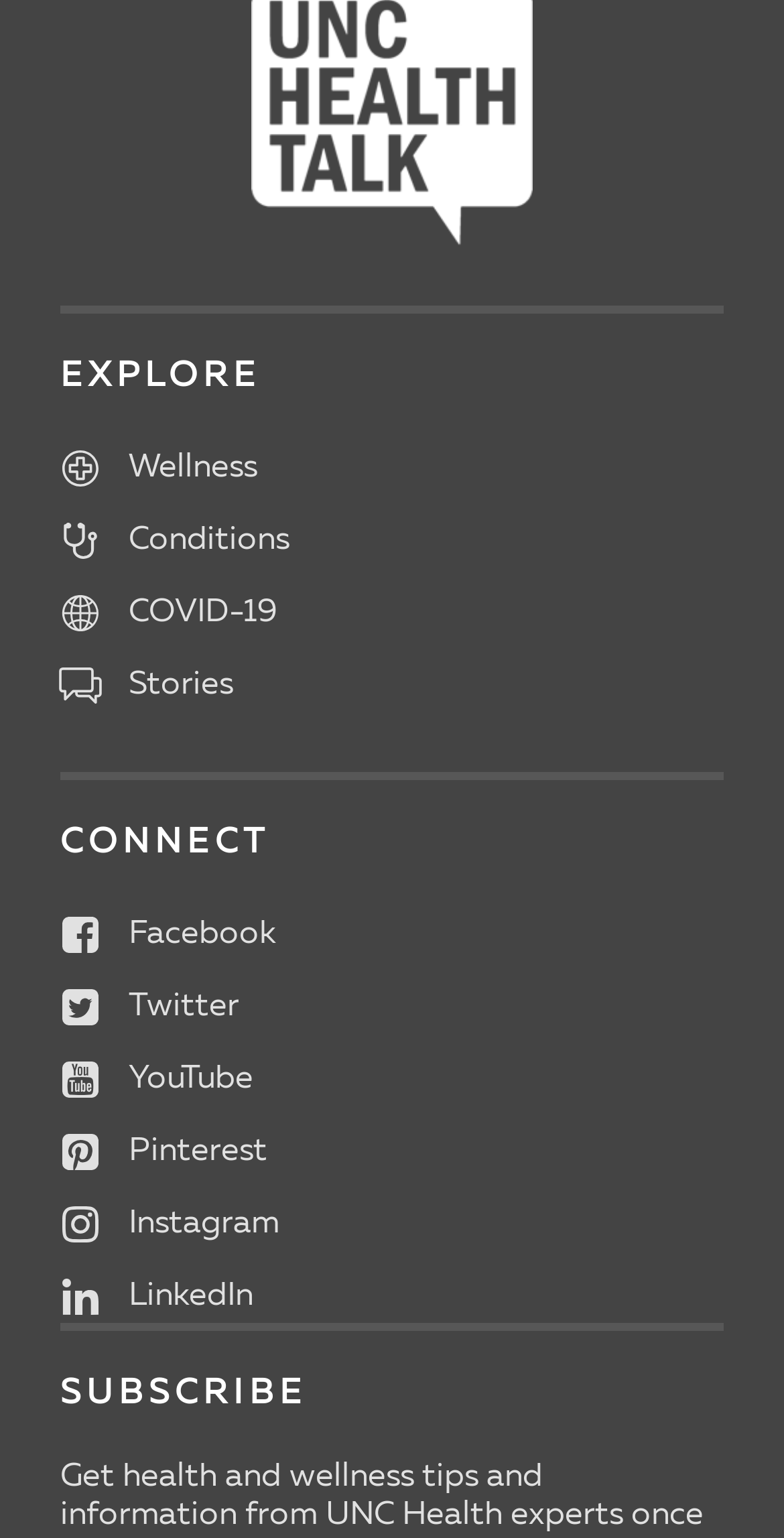Please provide a short answer using a single word or phrase for the question:
What is the first category under EXPLORE?

Wellness